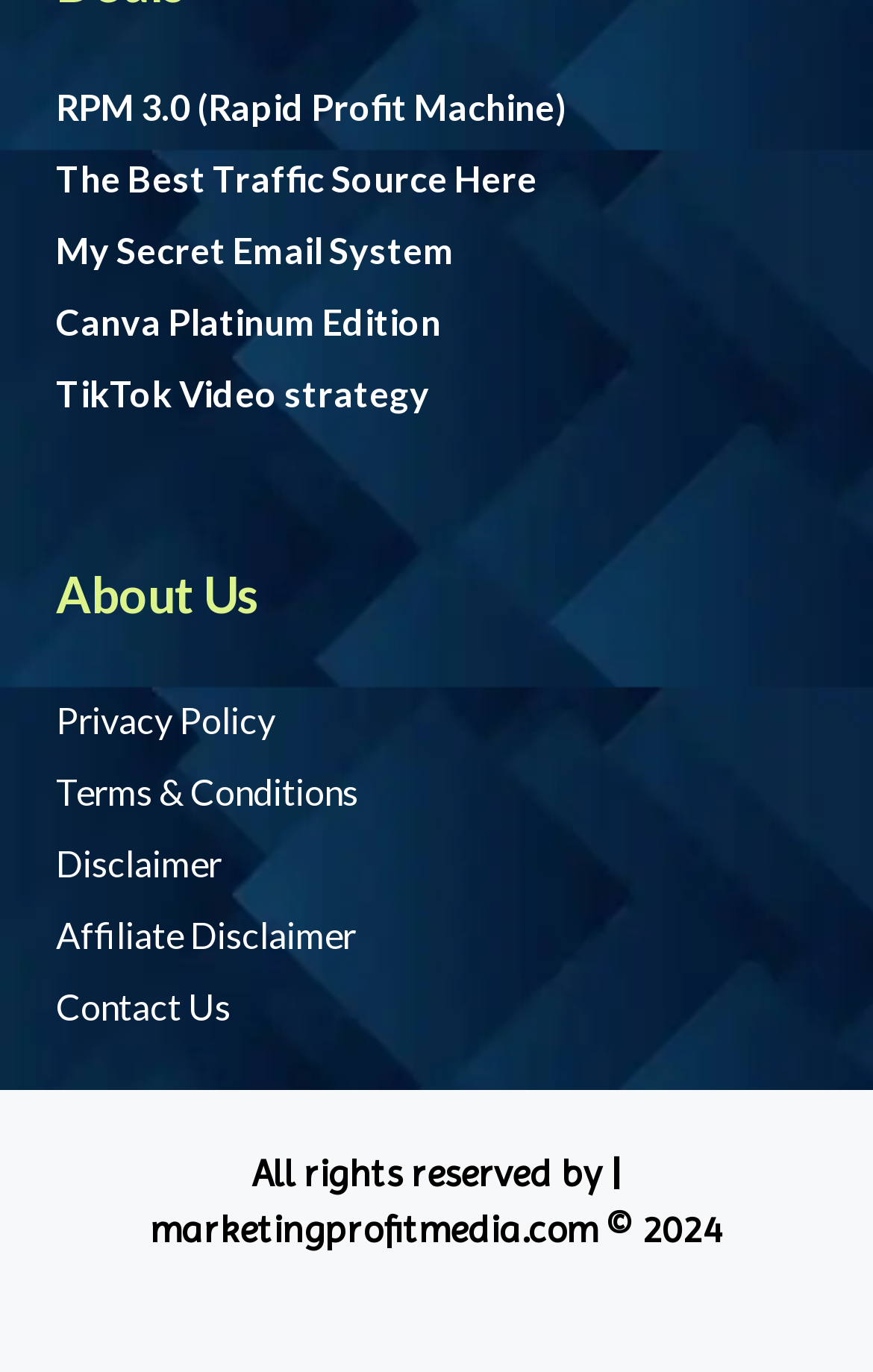Find the bounding box coordinates for the area that should be clicked to accomplish the instruction: "Contact Us".

[0.064, 0.717, 0.264, 0.748]